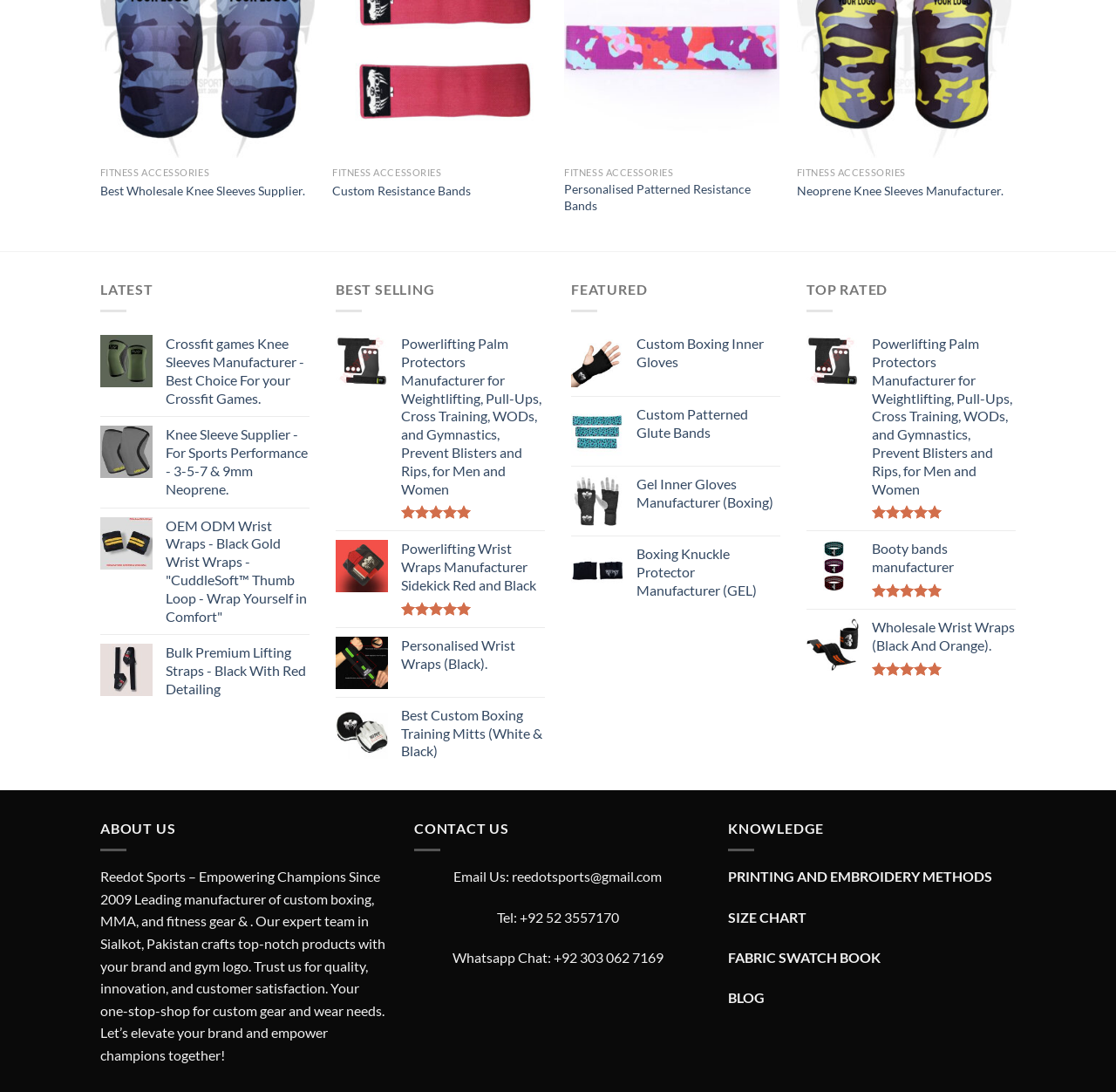What is the purpose of the 'QUICK VIEW' links on this webpage?
Please provide an in-depth and detailed response to the question.

Based on the webpage structure, I can see that the 'QUICK VIEW' links are placed next to product images and descriptions, suggesting that they allow users to quickly view more details about the corresponding products.